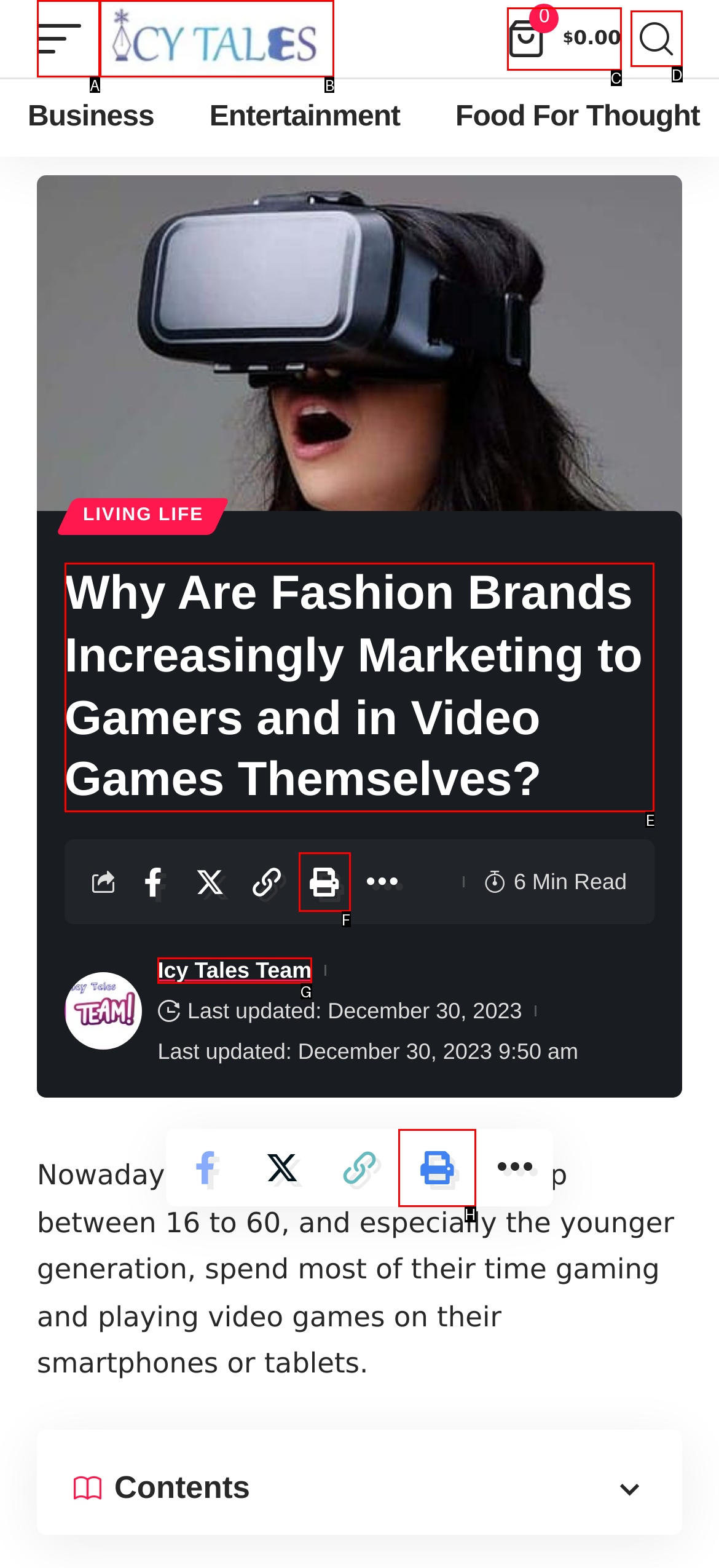Which lettered option should I select to achieve the task: Read the article about 'Why Are Fashion Brands Increasingly Marketing to Gamers and in Video Games Themselves?' according to the highlighted elements in the screenshot?

E